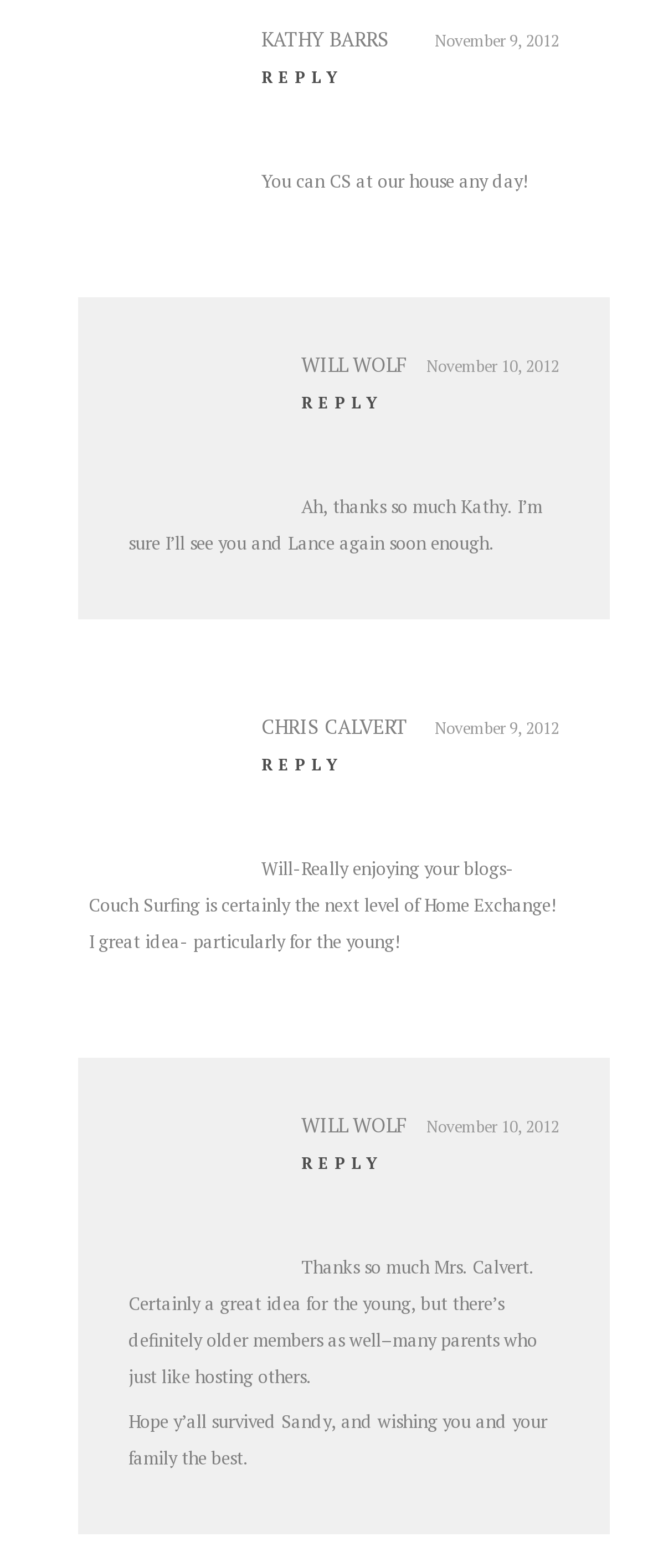Please determine the bounding box coordinates for the element that should be clicked to follow these instructions: "Reply to Chris Calvert".

[0.404, 0.48, 0.532, 0.494]